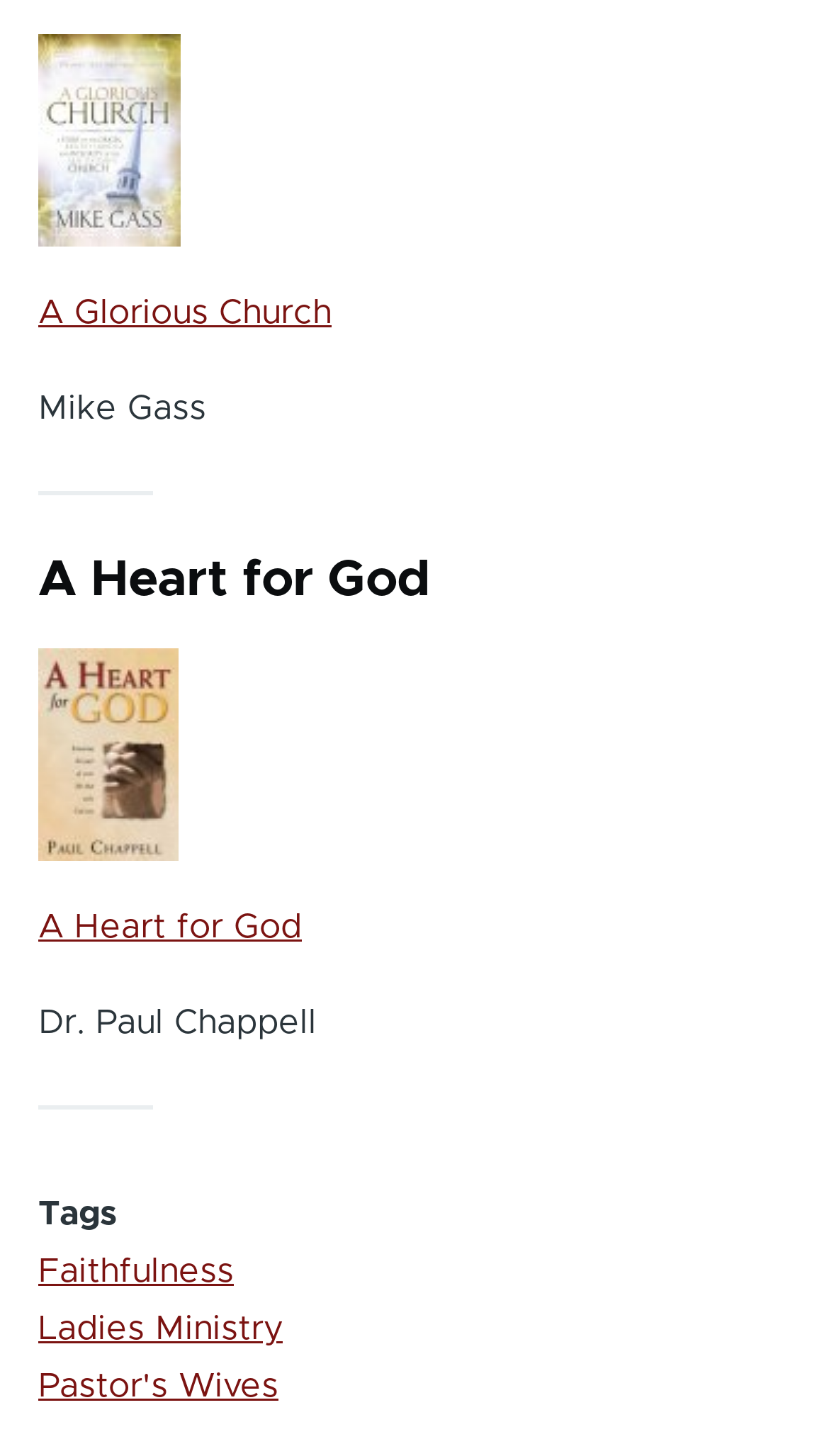What are the tags related to the article?
Please give a well-detailed answer to the question.

The tags related to the article can be found in the link elements with the texts 'Faithfulness', 'Ladies Ministry', and 'Pastor's Wives' located at the bottom of the webpage, with bounding boxes of [0.046, 0.862, 0.282, 0.885], [0.046, 0.901, 0.341, 0.925], and [0.046, 0.941, 0.336, 0.964] respectively.